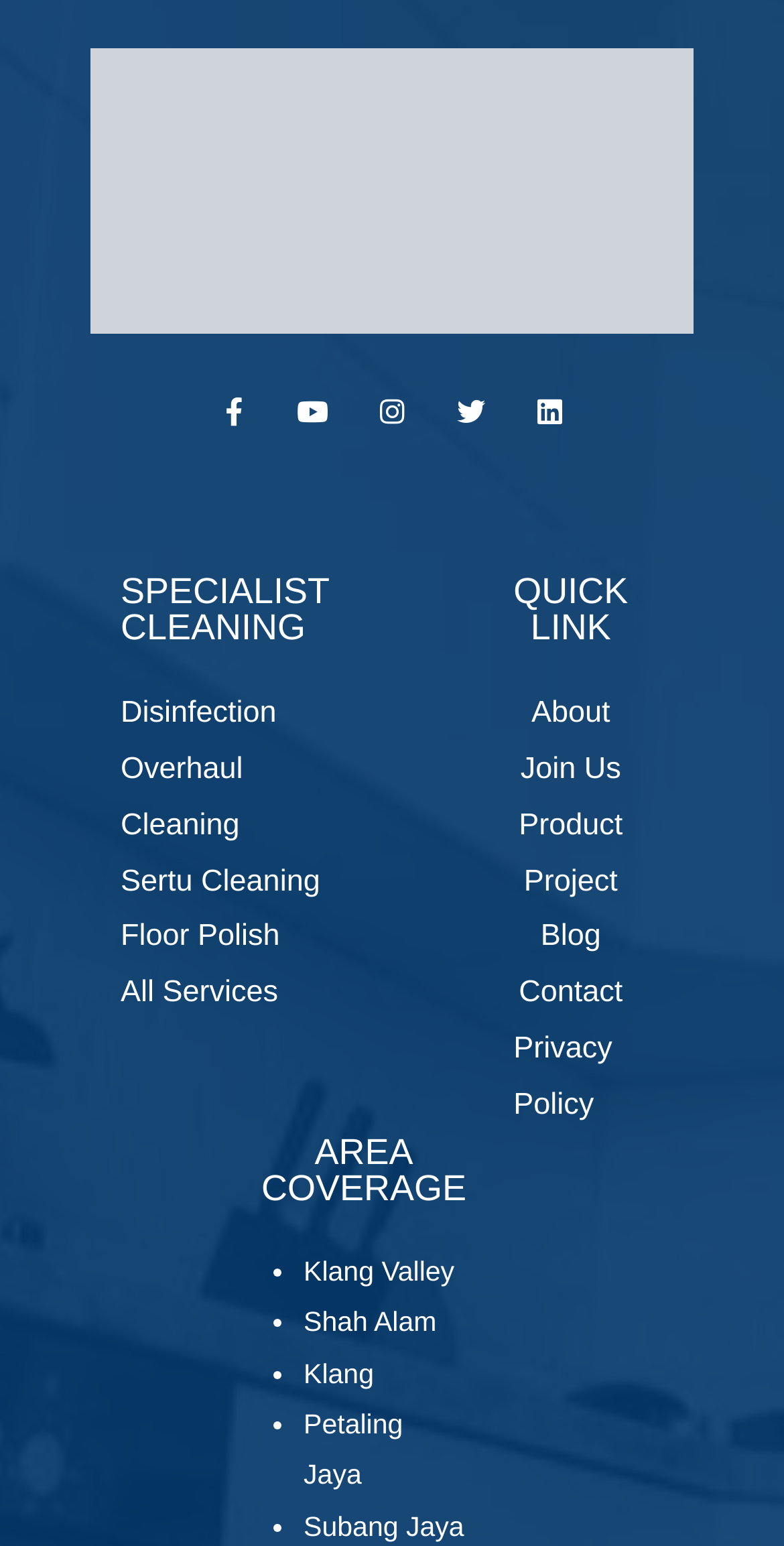Locate the bounding box coordinates of the element's region that should be clicked to carry out the following instruction: "View Disinfection services". The coordinates need to be four float numbers between 0 and 1, i.e., [left, top, right, bottom].

[0.154, 0.444, 0.353, 0.48]